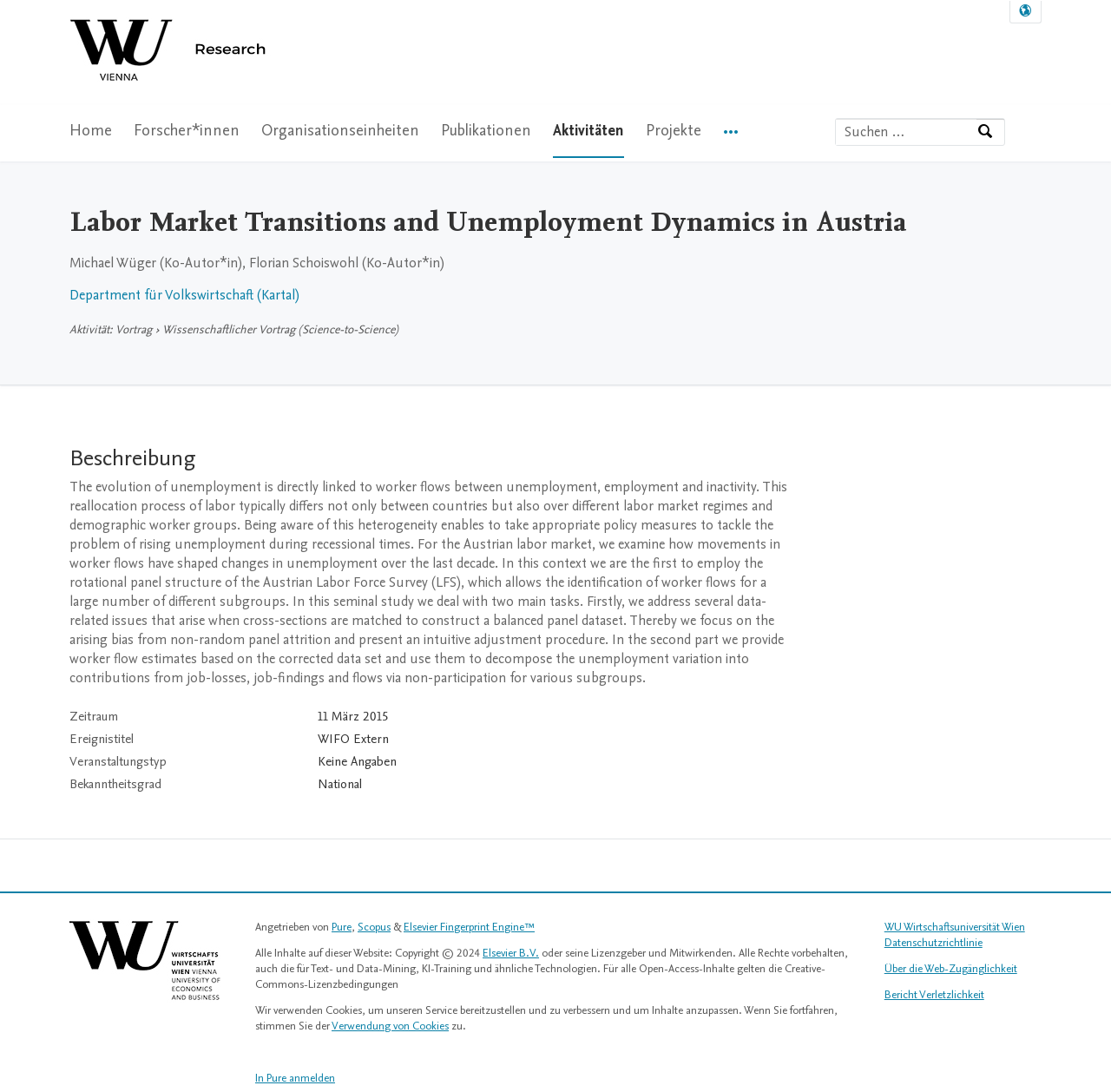Locate the coordinates of the bounding box for the clickable region that fulfills this instruction: "log in to Pure".

[0.23, 0.98, 0.302, 0.994]